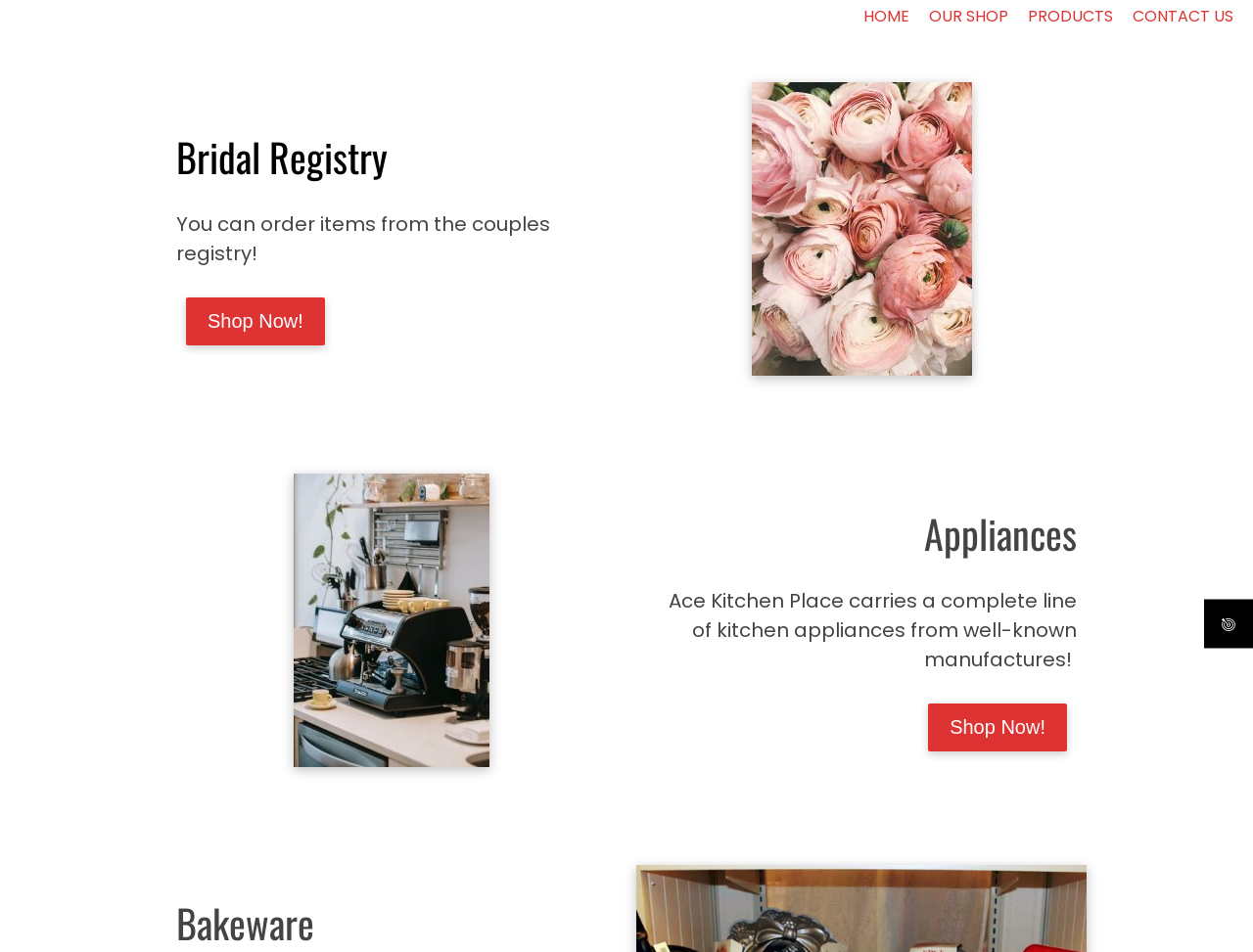Pinpoint the bounding box coordinates of the clickable area needed to execute the instruction: "explore appliances". The coordinates should be specified as four float numbers between 0 and 1, i.e., [left, top, right, bottom].

[0.516, 0.529, 0.859, 0.59]